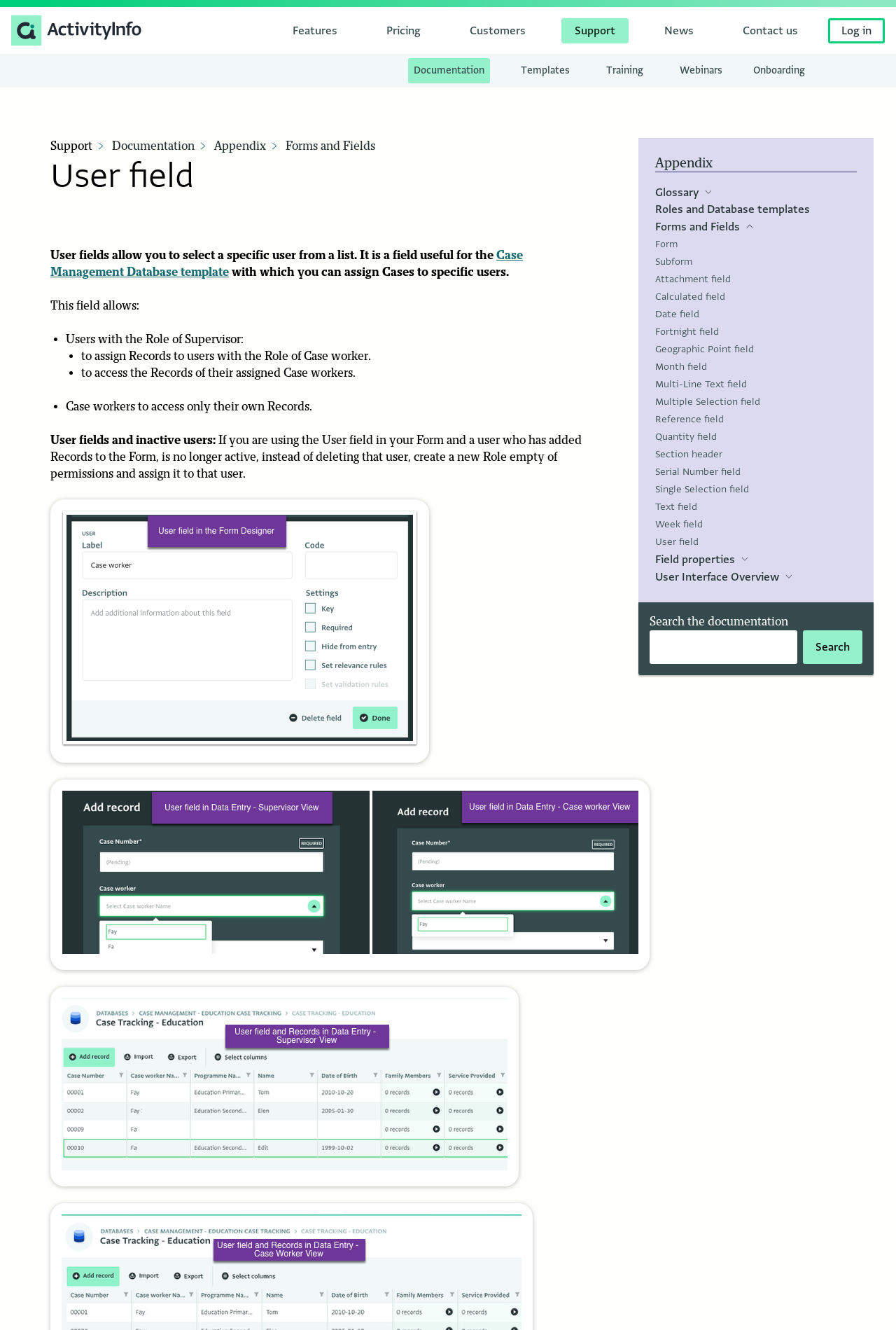Give a concise answer using only one word or phrase for this question:
What is the text above the search box?

Search the documentation